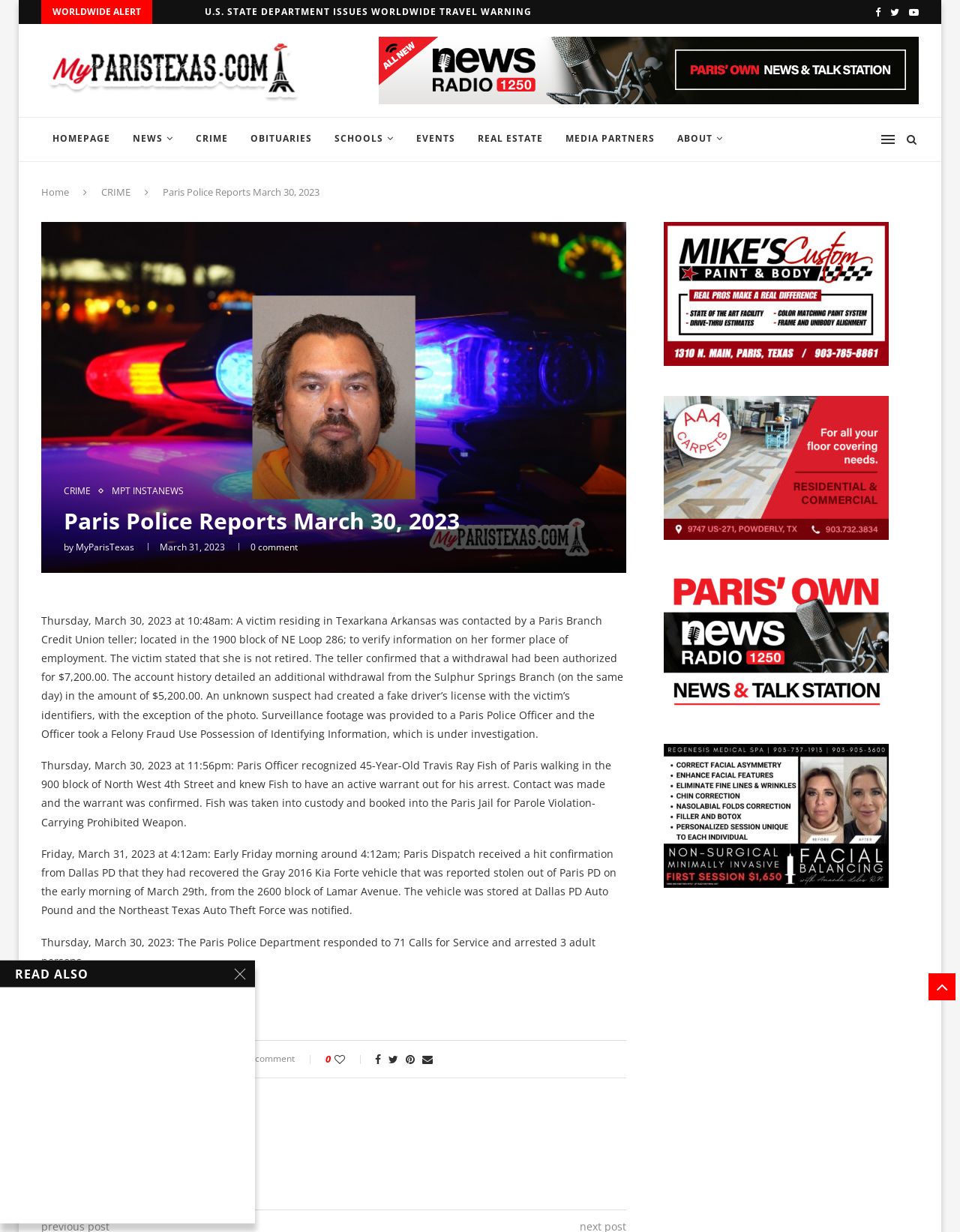Extract the top-level heading from the webpage and provide its text.

Paris Police Reports March 30, 2023